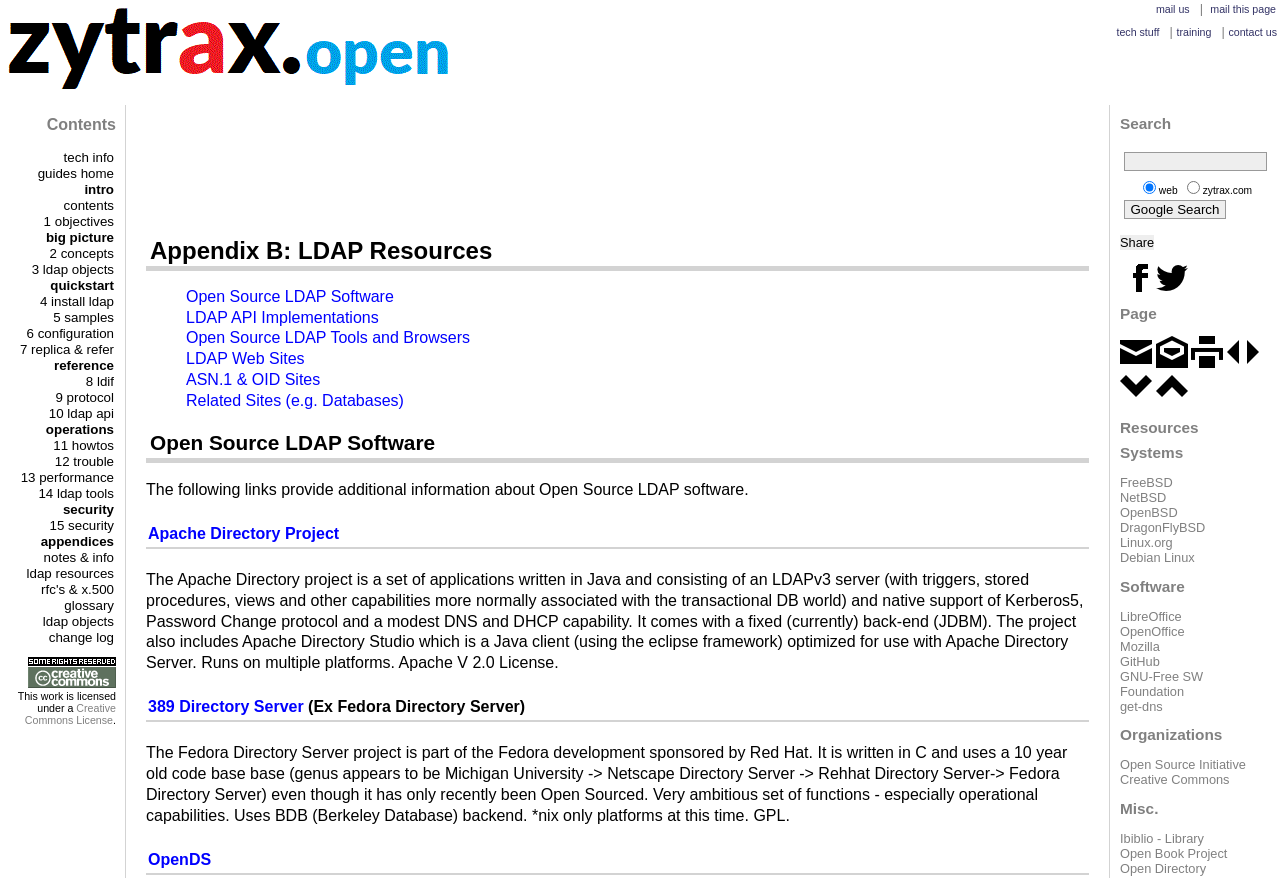Determine the bounding box coordinates for the UI element described. Format the coordinates as (top-left x, top-left y, bottom-right x, bottom-right y) and ensure all values are between 0 and 1. Element description: Apache Directory Project

[0.116, 0.598, 0.265, 0.617]